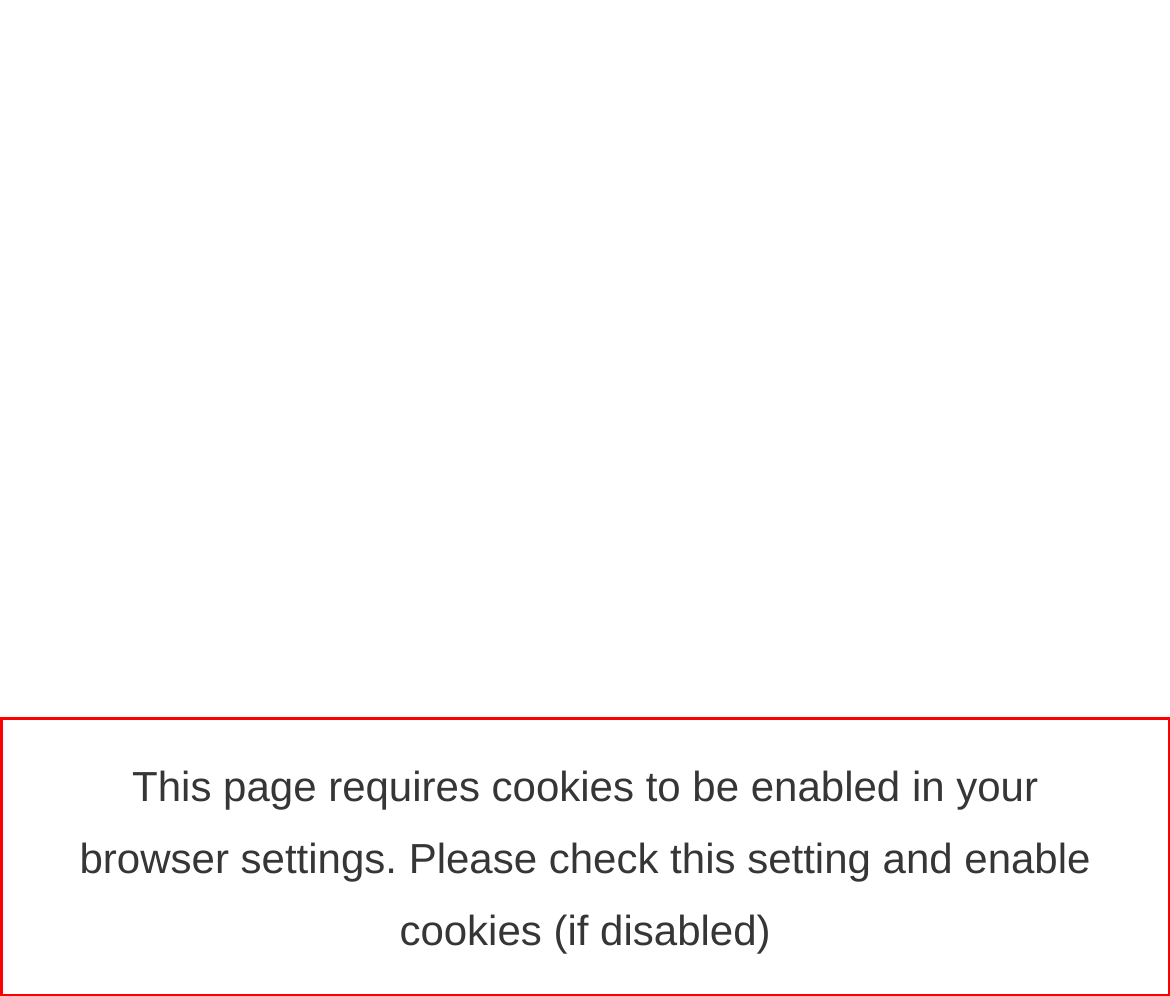The screenshot provided shows a webpage with a red bounding box. Apply OCR to the text within this red bounding box and provide the extracted content.

This page requires cookies to be enabled in your browser settings. Please check this setting and enable cookies (if disabled)